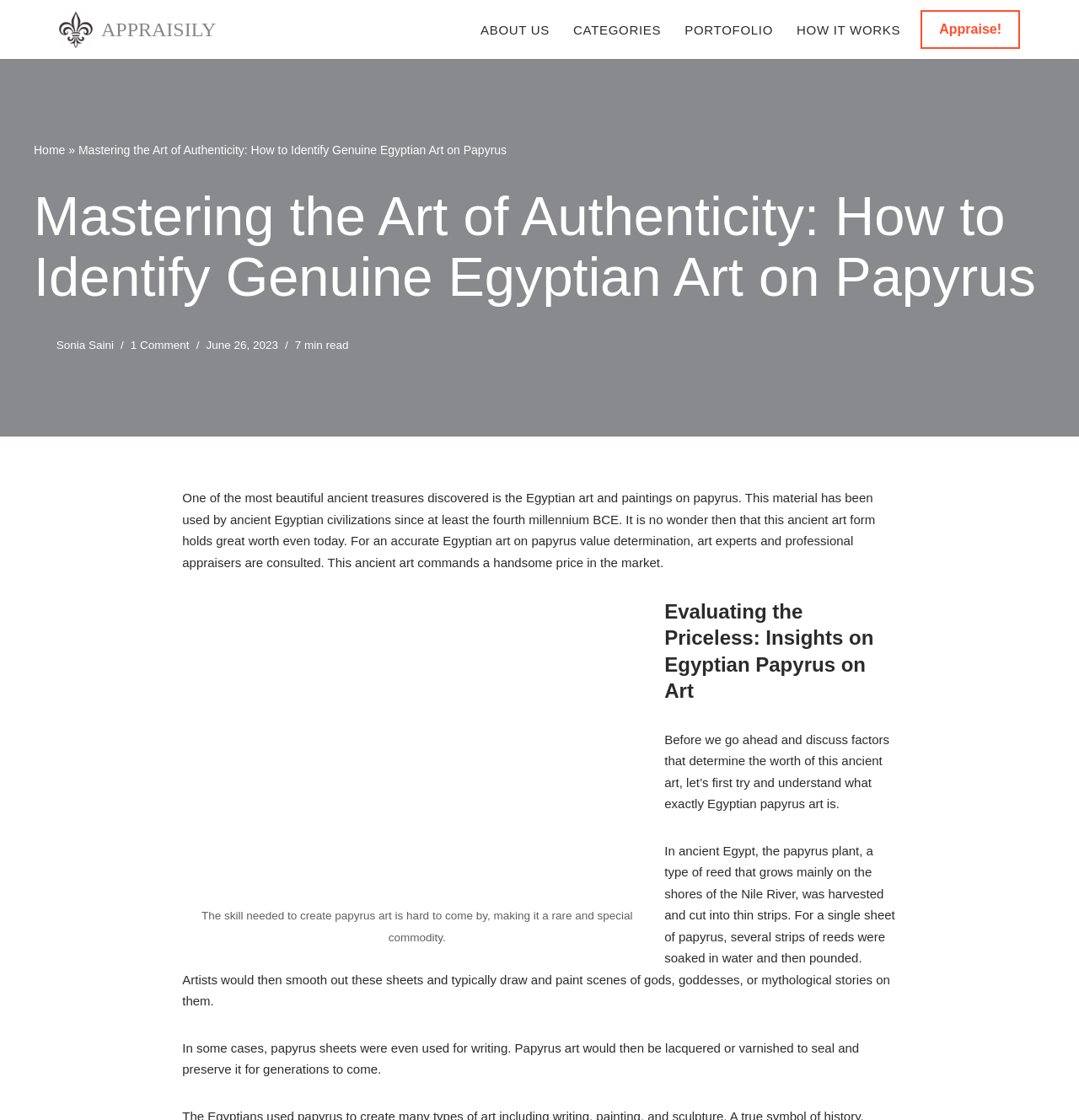Given the element description, predict the bounding box coordinates in the format (top-left x, top-left y, bottom-right x, bottom-right y), using floating point numbers between 0 and 1: Appraise!

[0.853, 0.009, 0.945, 0.044]